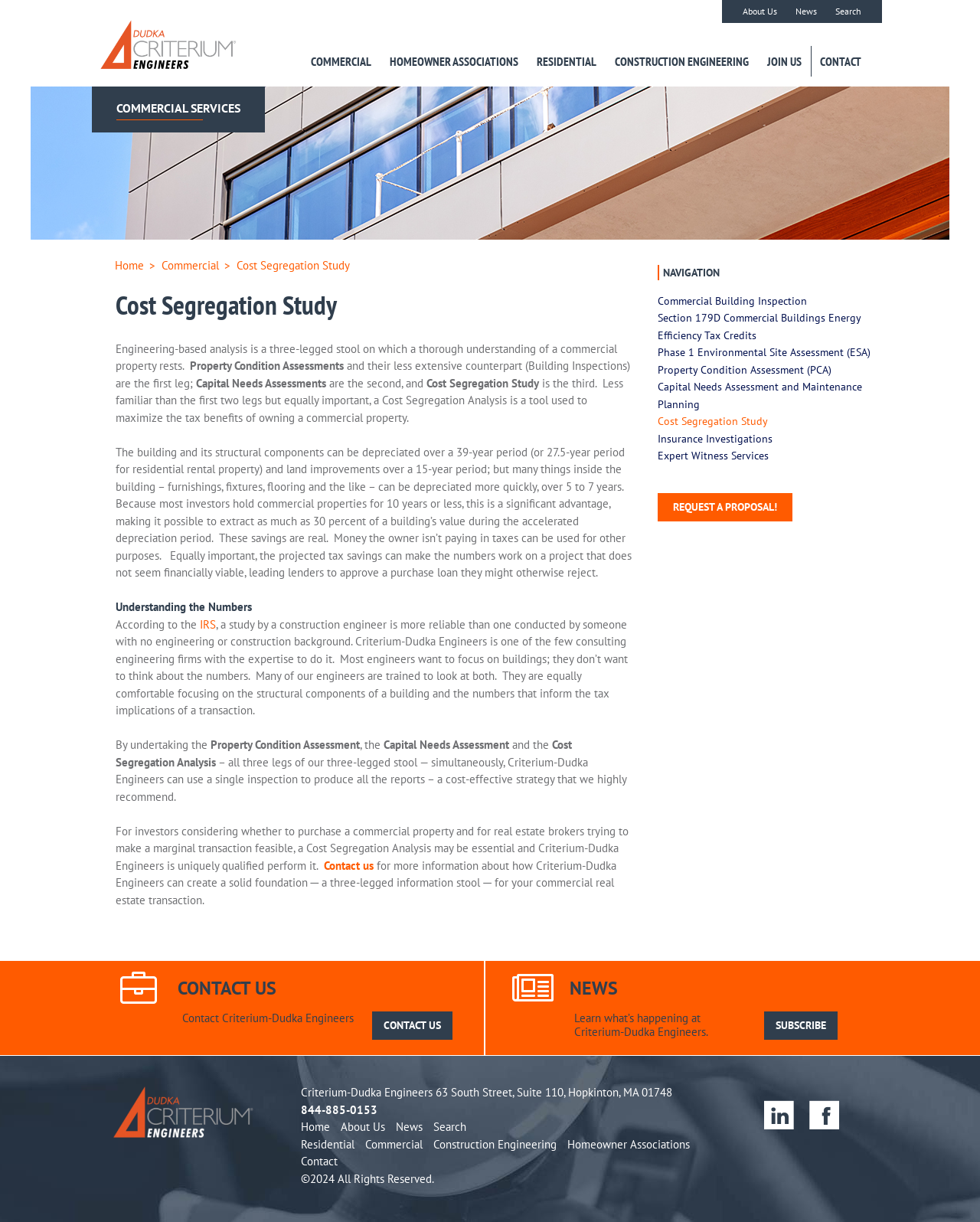Determine the bounding box coordinates of the section I need to click to execute the following instruction: "Click on the 'Cost Segregation Study' link". Provide the coordinates as four float numbers between 0 and 1, i.e., [left, top, right, bottom].

[0.671, 0.339, 0.784, 0.35]